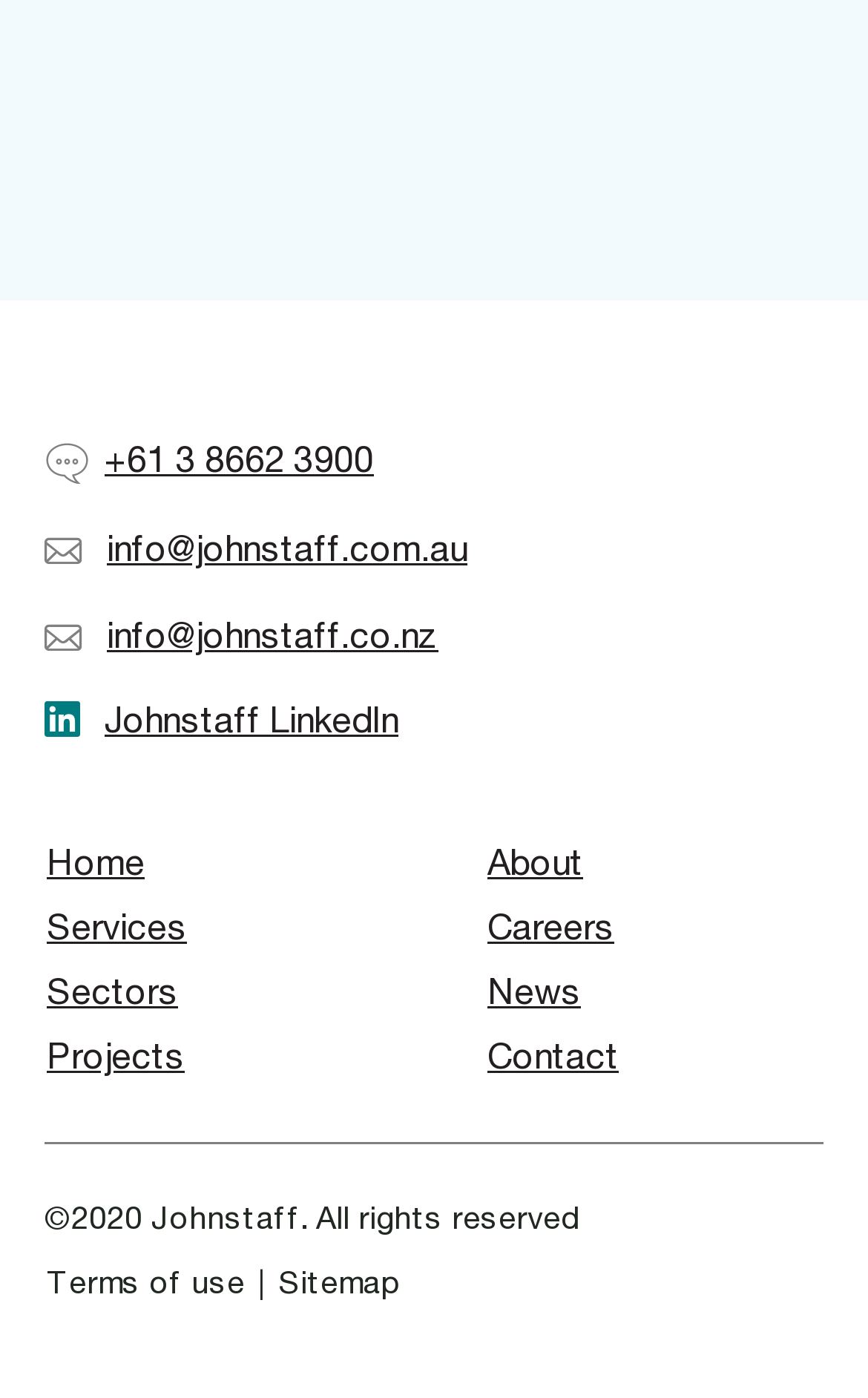What is the copyright year of the website?
Look at the webpage screenshot and answer the question with a detailed explanation.

I looked at the bottom section of the webpage, which appears to be a footer section. The text '©2020 Johnstaff. All rights reserved' indicates that the copyright year of the website is 2020.